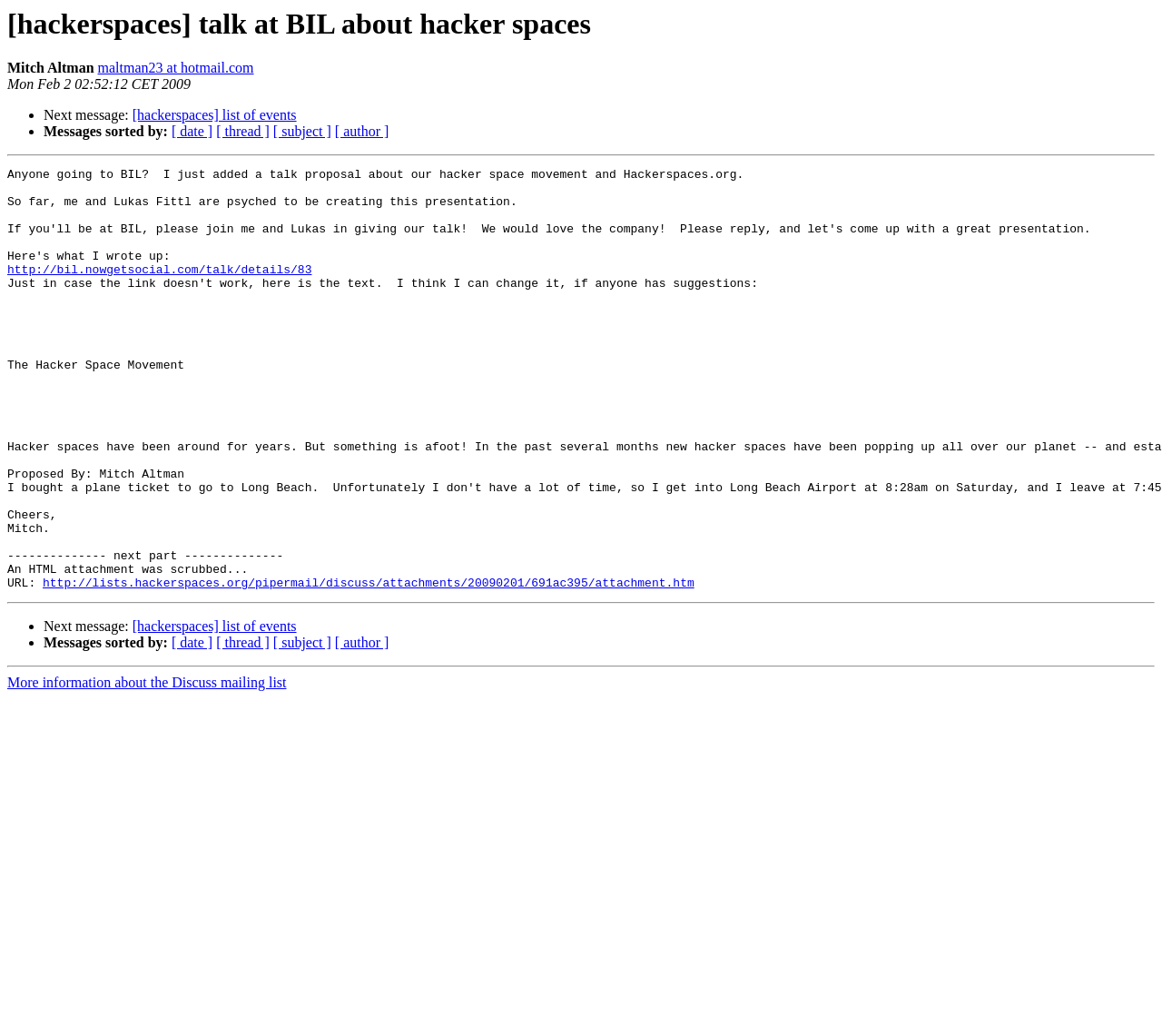Could you highlight the region that needs to be clicked to execute the instruction: "View the author's email"?

[0.084, 0.058, 0.218, 0.073]